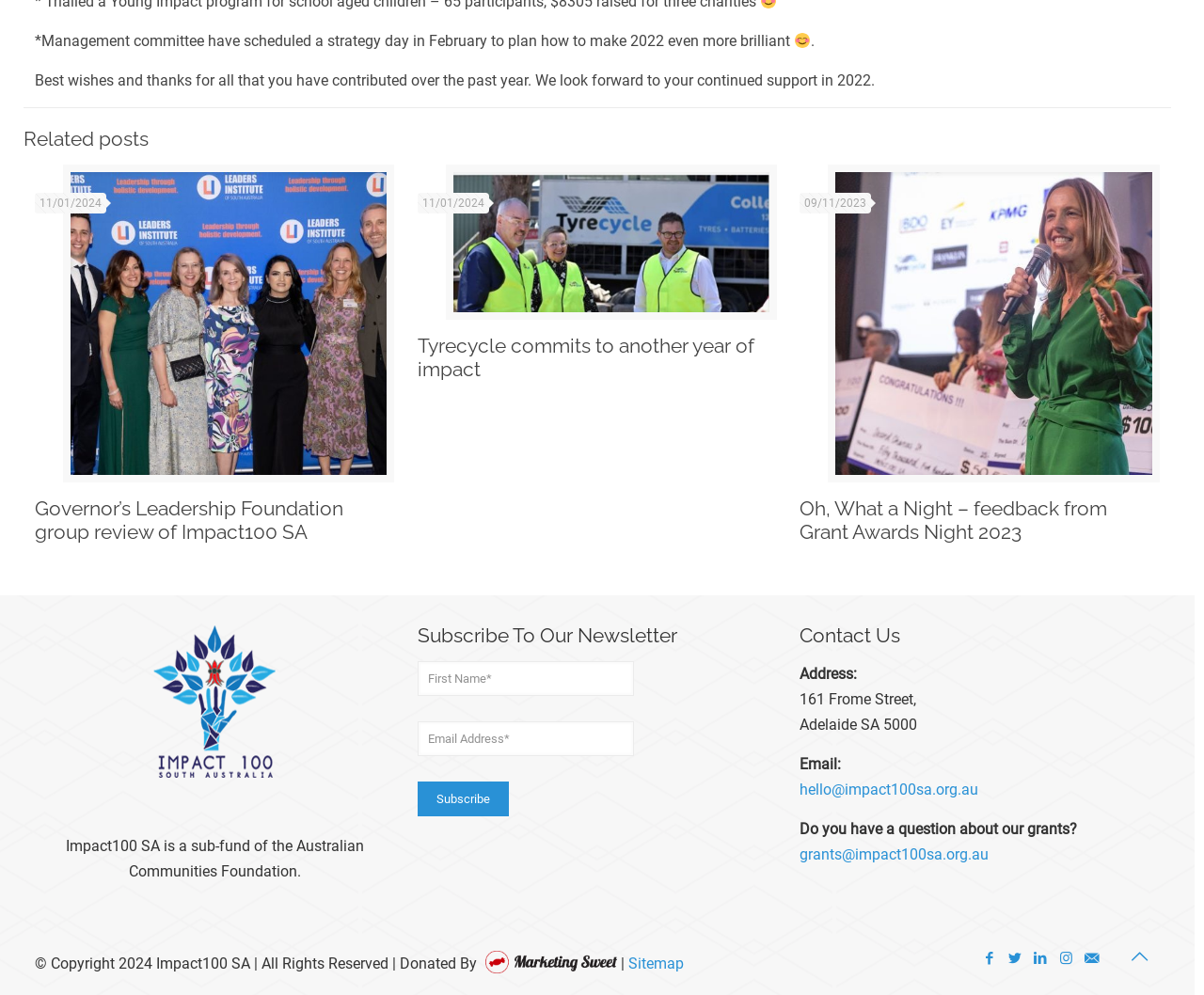What is the address of Impact100 SA?
Carefully analyze the image and provide a detailed answer to the question.

The address of Impact100 SA is mentioned in the 'Contact Us' section at the bottom of the webpage, which includes the street address, city, and postal code.